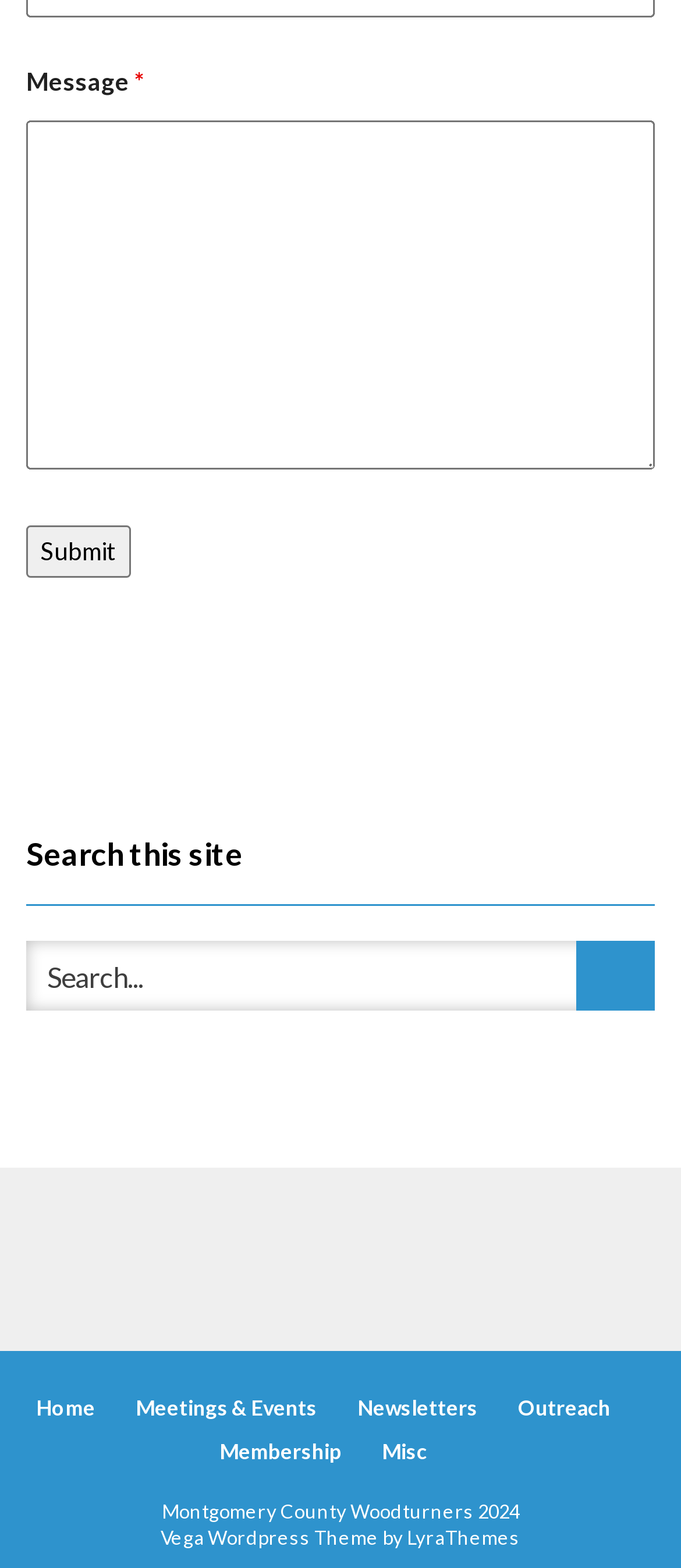What are the main sections of the website?
Using the details shown in the screenshot, provide a comprehensive answer to the question.

The website has a navigation menu with links to different sections, including 'Home', 'Meetings & Events', 'Newsletters', 'Outreach', 'Membership', and 'Misc', suggesting that these are the main sections of the website.